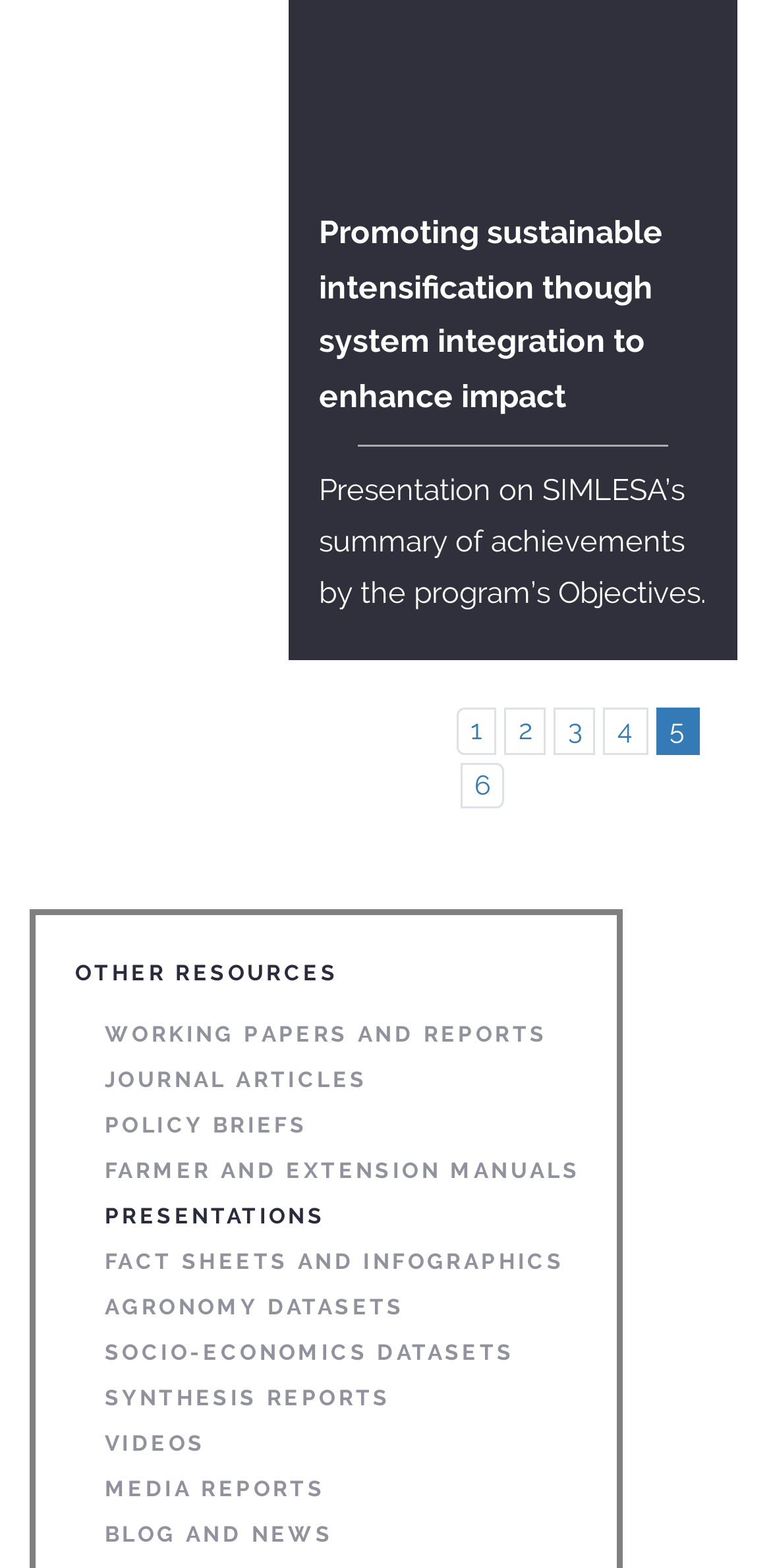Highlight the bounding box coordinates of the element that should be clicked to carry out the following instruction: "Access other resources". The coordinates must be given as four float numbers ranging from 0 to 1, i.e., [left, top, right, bottom].

[0.046, 0.603, 0.8, 0.639]